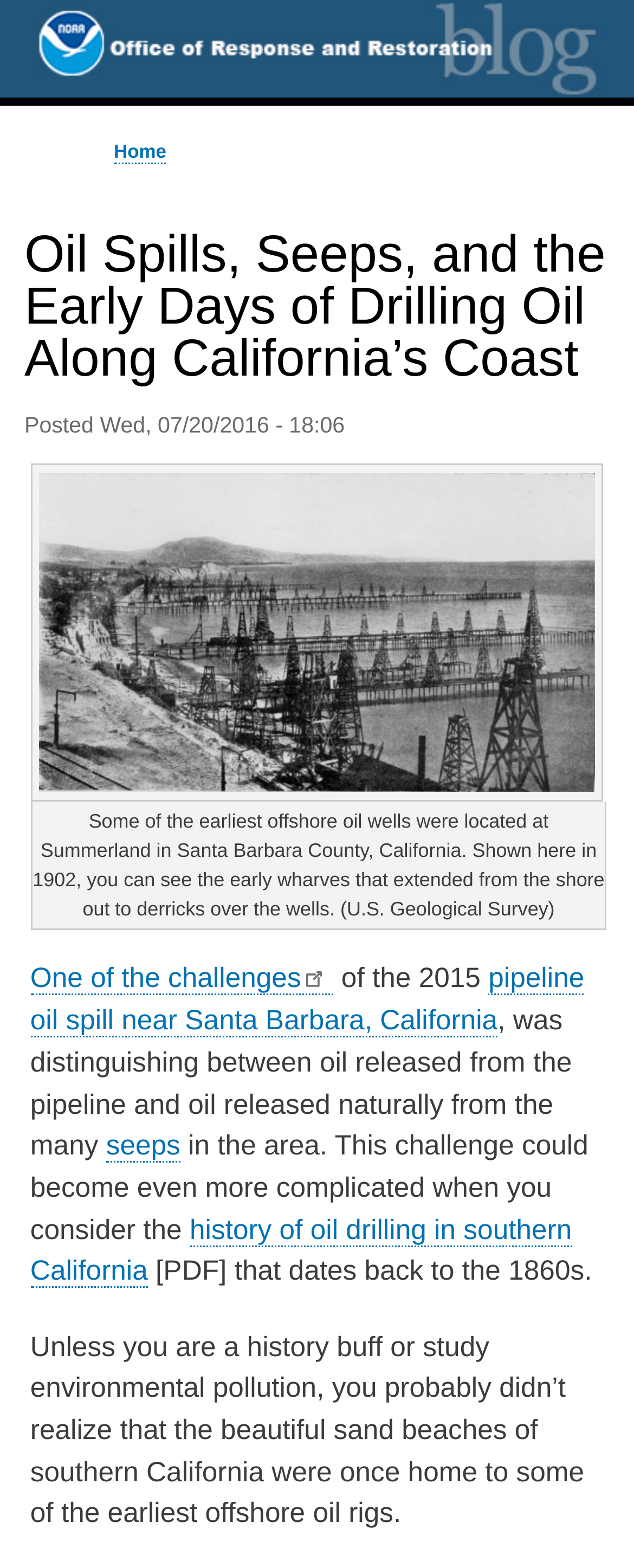What is the date of the blog post?
Please give a detailed and elaborate answer to the question.

The date of the blog post can be found in the 'Posted' section, which states 'Wed, 07/20/2016 - 18:06'.